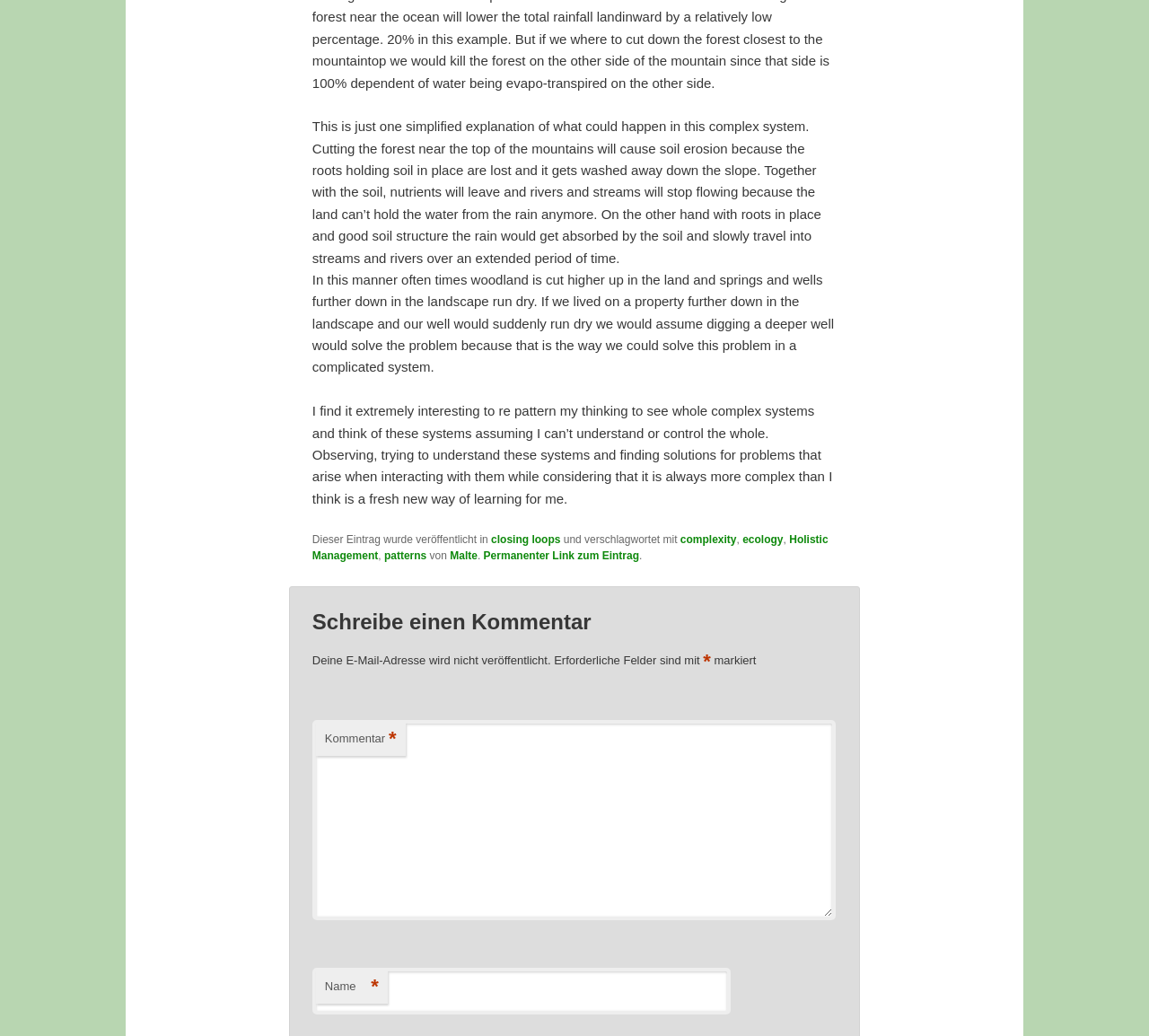Please locate the bounding box coordinates of the element that needs to be clicked to achieve the following instruction: "Click the link 'closing loops'". The coordinates should be four float numbers between 0 and 1, i.e., [left, top, right, bottom].

[0.427, 0.515, 0.488, 0.527]